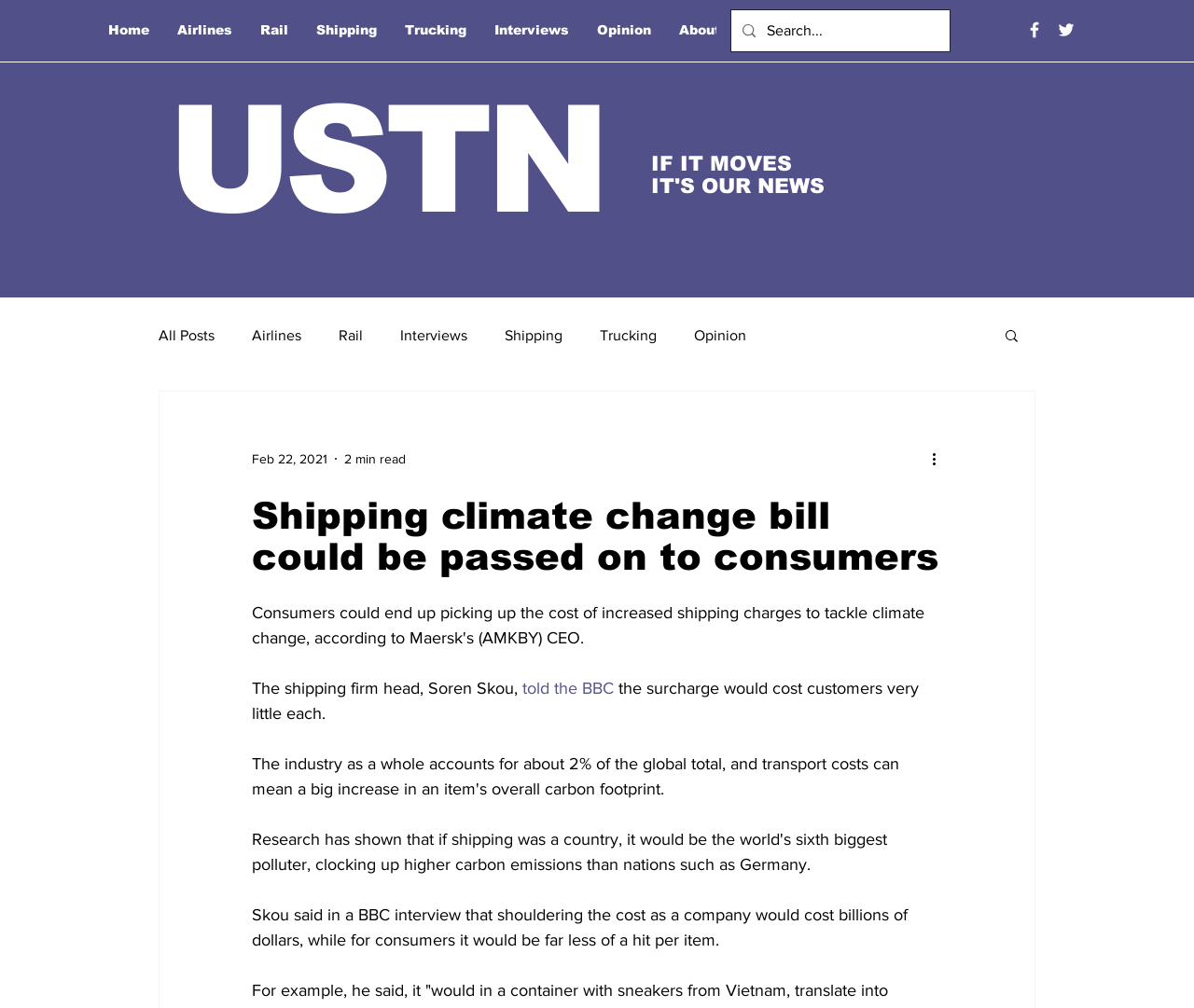What is the name of the media outlet mentioned?
Using the visual information from the image, give a one-word or short-phrase answer.

BBC